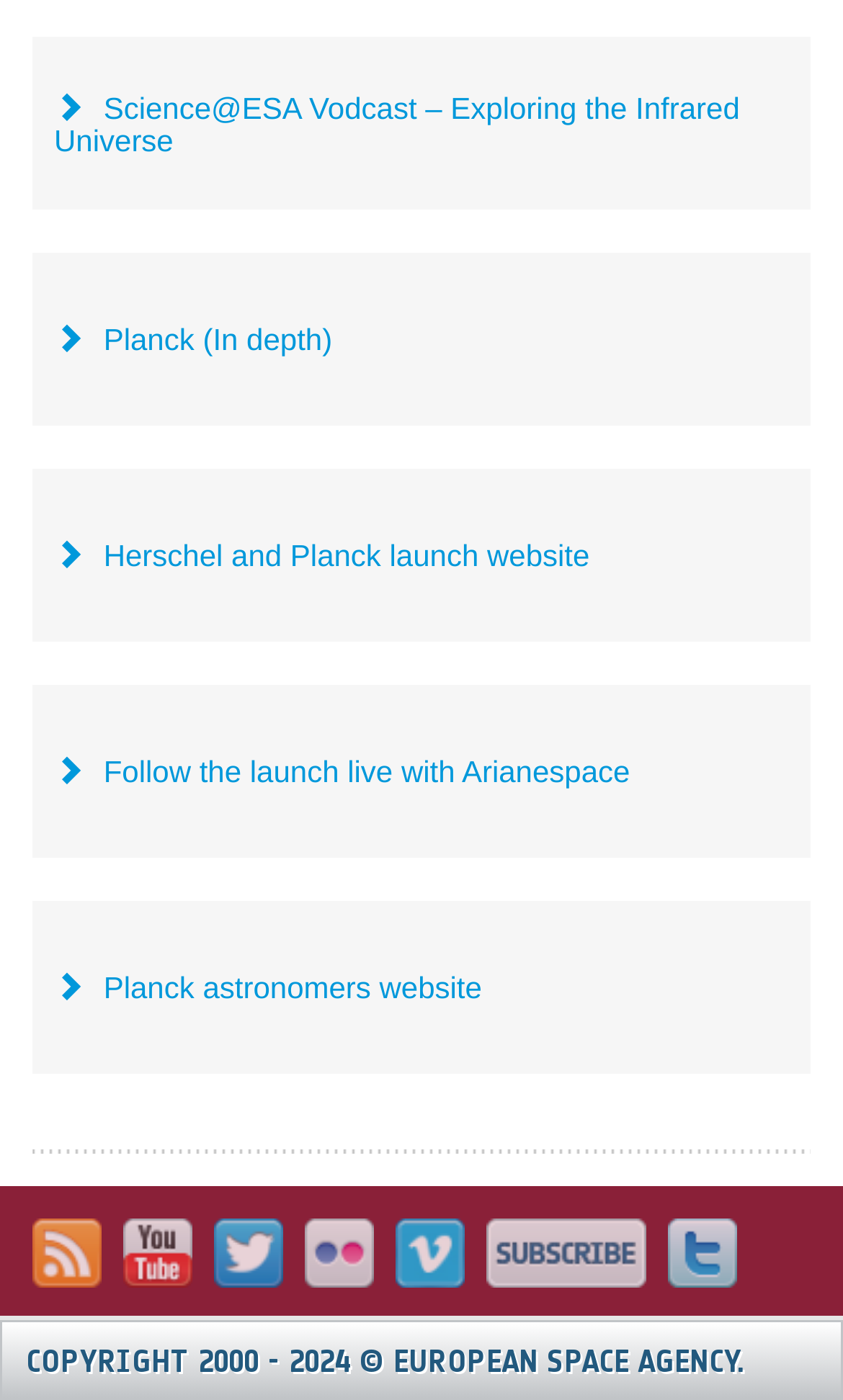Given the description of the UI element: "title="Twitter"", predict the bounding box coordinates in the form of [left, top, right, bottom], with each value being a float between 0 and 1.

None